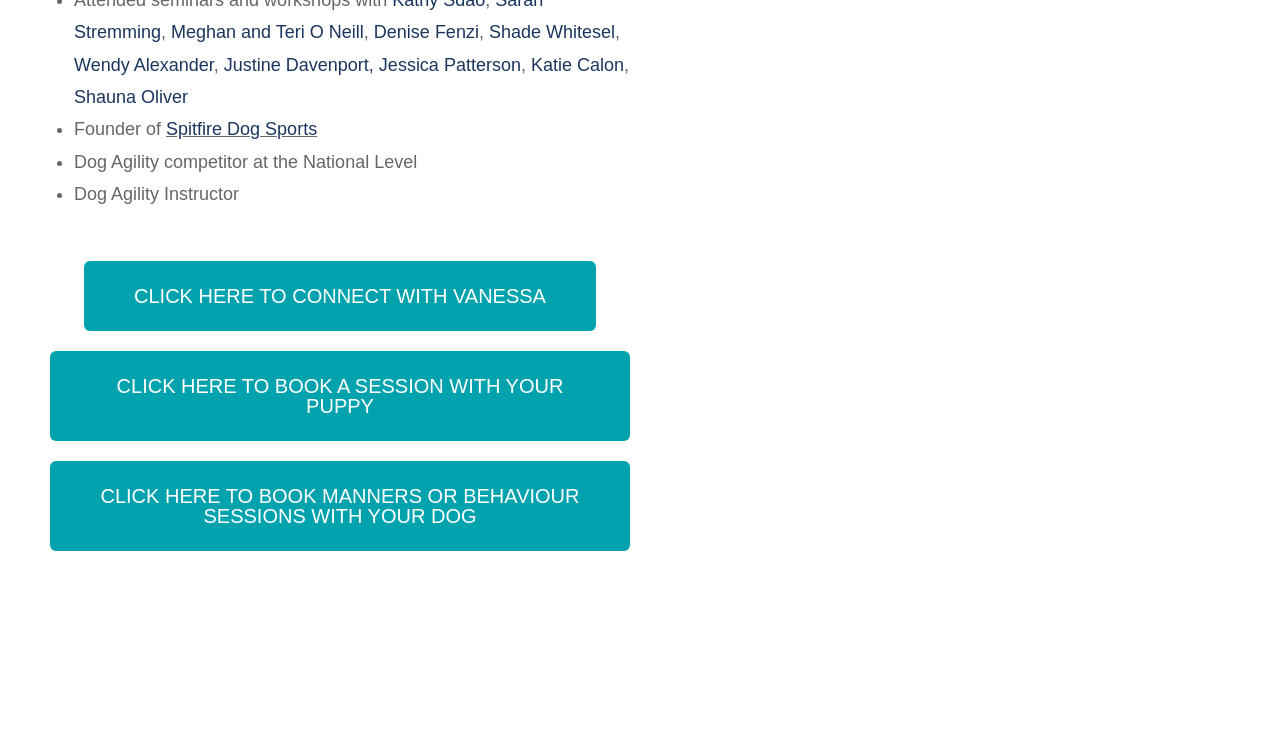Provide the bounding box coordinates of the UI element that matches the description: "Justine Davenport, Jessica Patterson".

[0.175, 0.073, 0.407, 0.1]